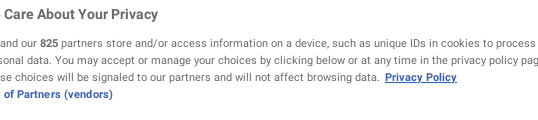When is the sale taking place?
Based on the image, answer the question with as much detail as possible.

The smaller text below the main heading mentions the sale dates, 'May 8-12', which provides the specific time period for the promotional offer.